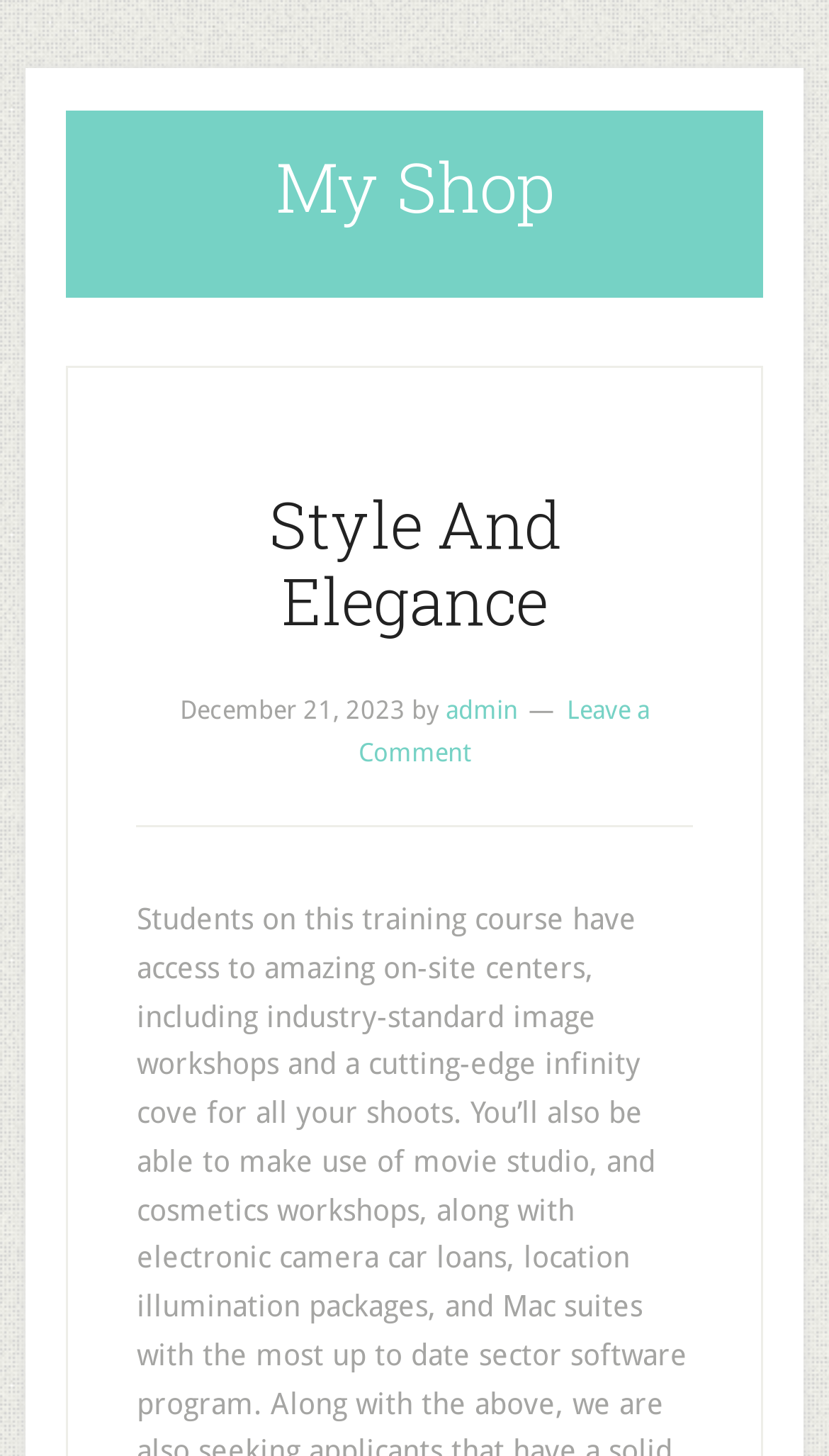Who is the author of the latest article?
Using the picture, provide a one-word or short phrase answer.

admin